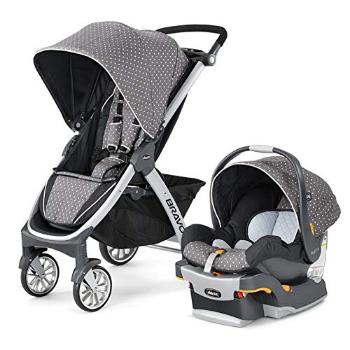Answer the question in a single word or phrase:
What is the purpose of the parent tray in the stroller?

Storage and cup holders